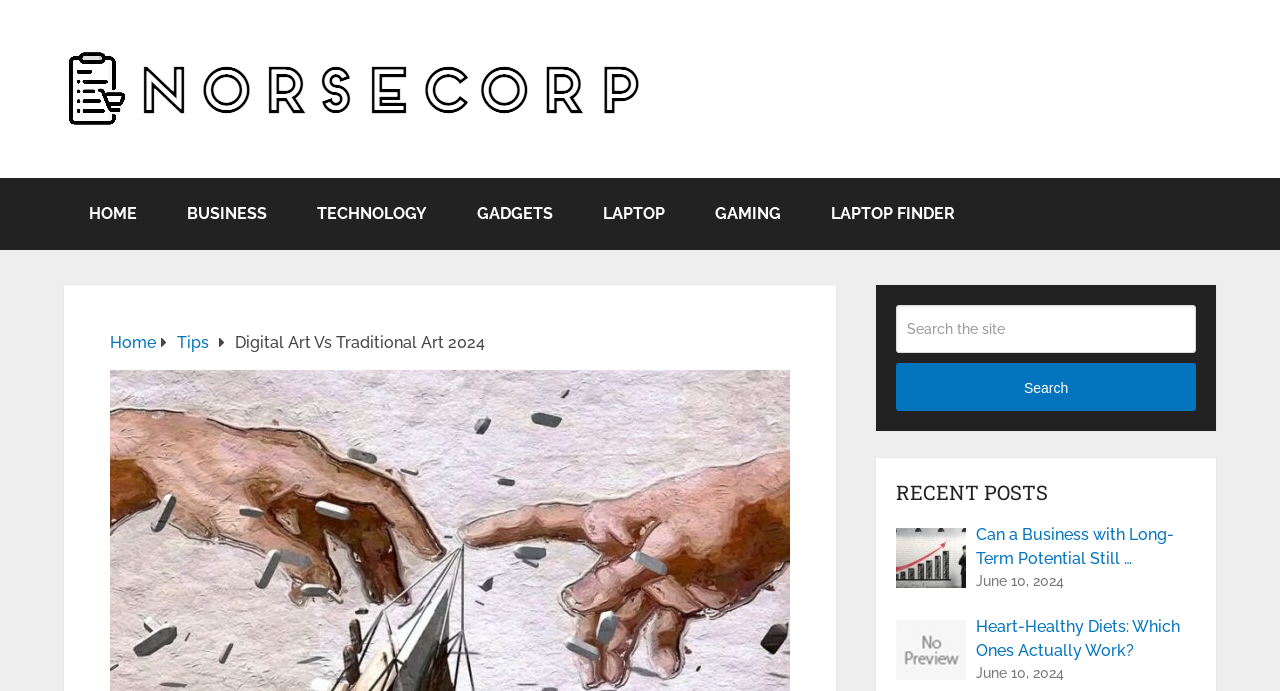What is the name of the website?
Answer the question with a detailed explanation, including all necessary information.

The name of the website can be found in the top-left corner of the webpage, where it says 'Digital Art Vs Traditional Art 2024 - NorseCorp'. This is likely the title of the webpage and the name of the website.